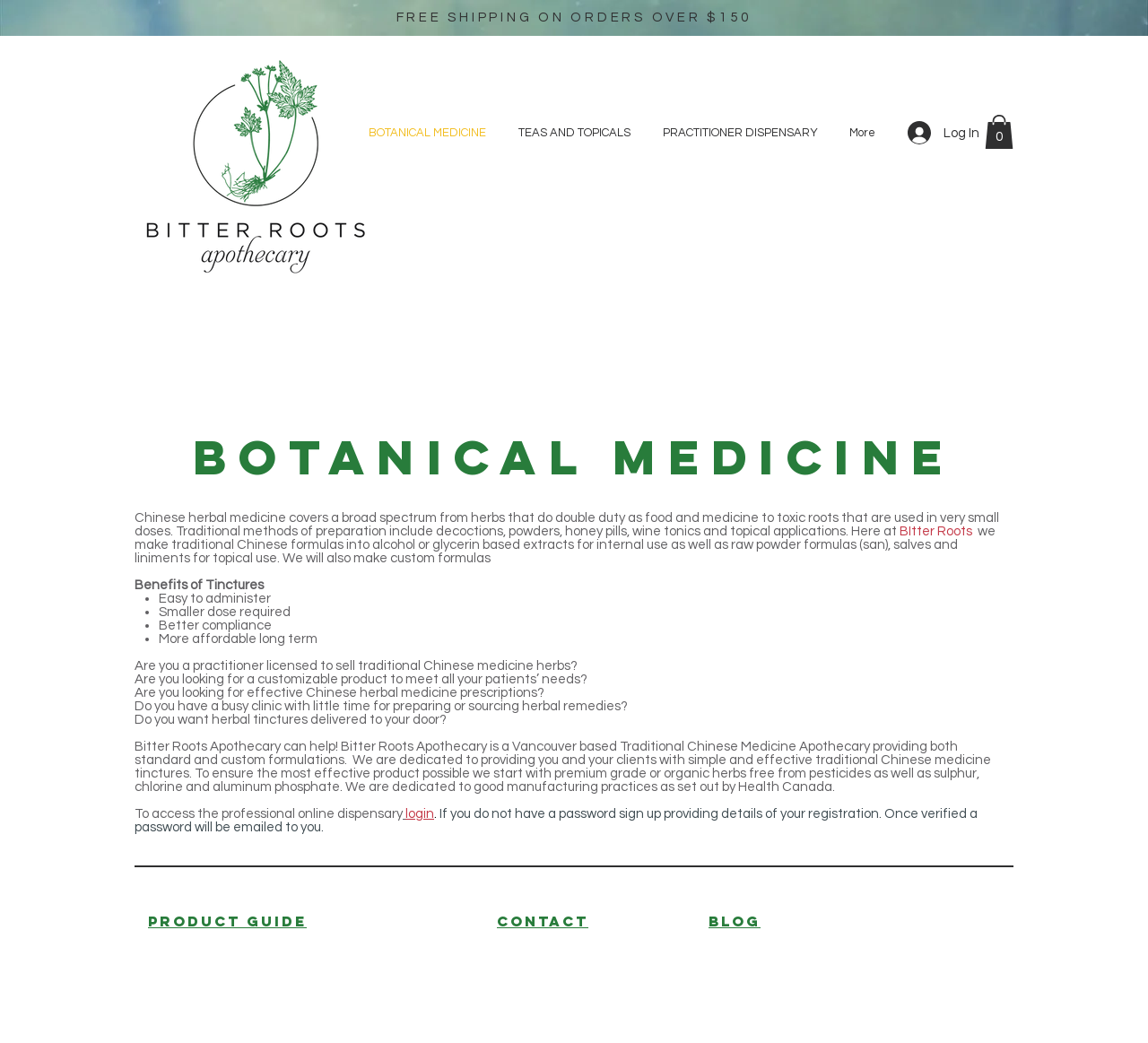Pinpoint the bounding box coordinates of the clickable element to carry out the following instruction: "Log in to the account."

[0.78, 0.111, 0.844, 0.144]